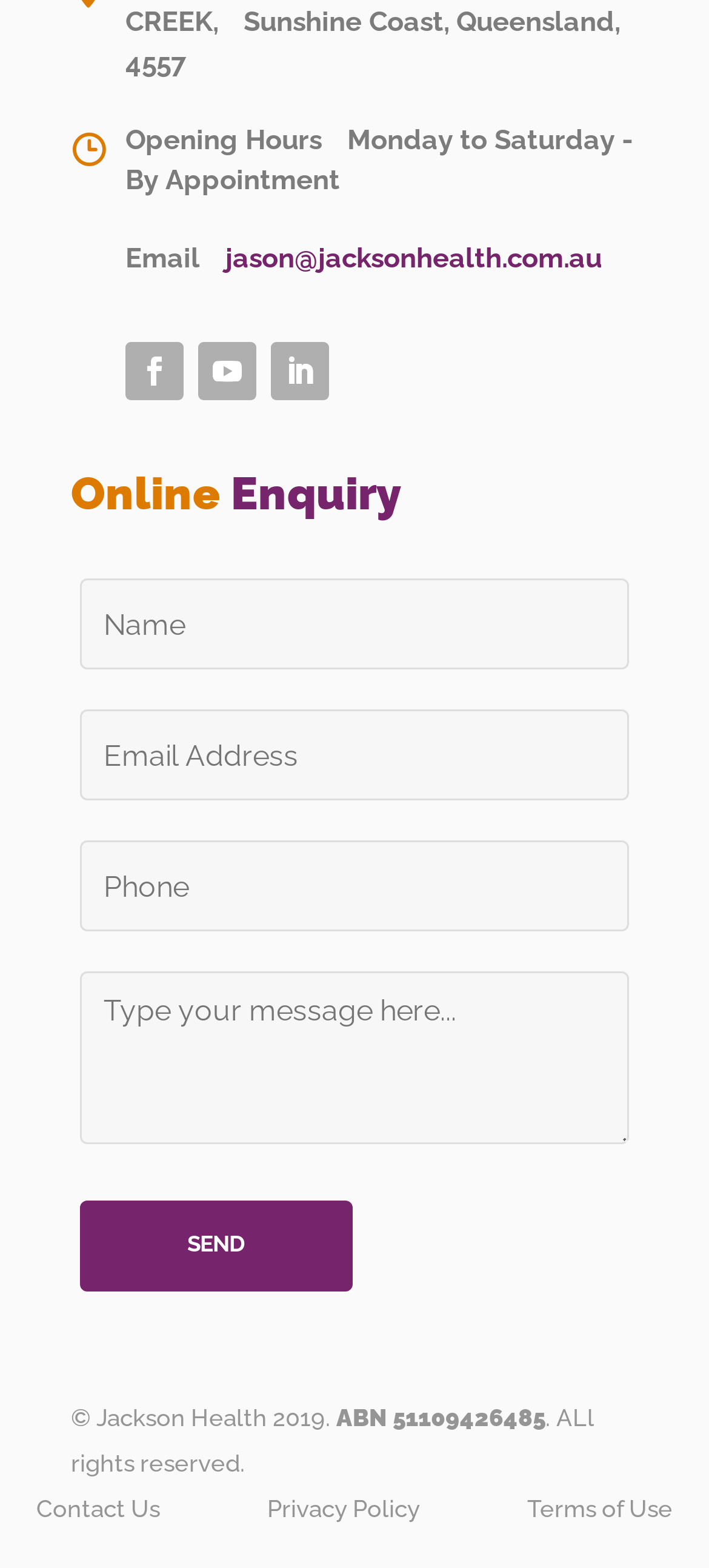Determine the bounding box of the UI element mentioned here: "aria-describedby="nf-error-7" name="email" placeholder="Email Address"". The coordinates must be in the format [left, top, right, bottom] with values ranging from 0 to 1.

[0.113, 0.453, 0.887, 0.511]